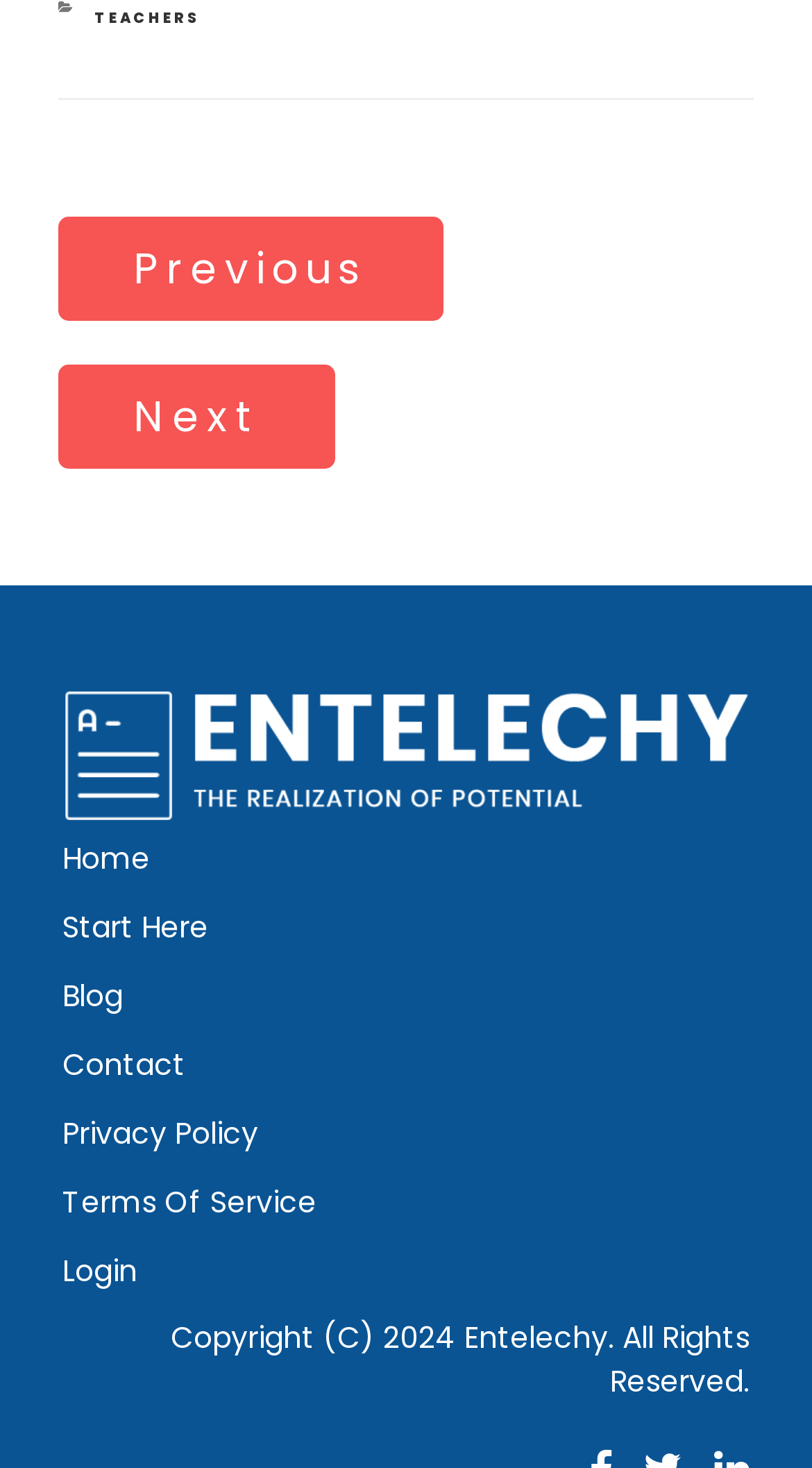Please identify the coordinates of the bounding box for the clickable region that will accomplish this instruction: "go to home page".

[0.077, 0.57, 0.185, 0.598]